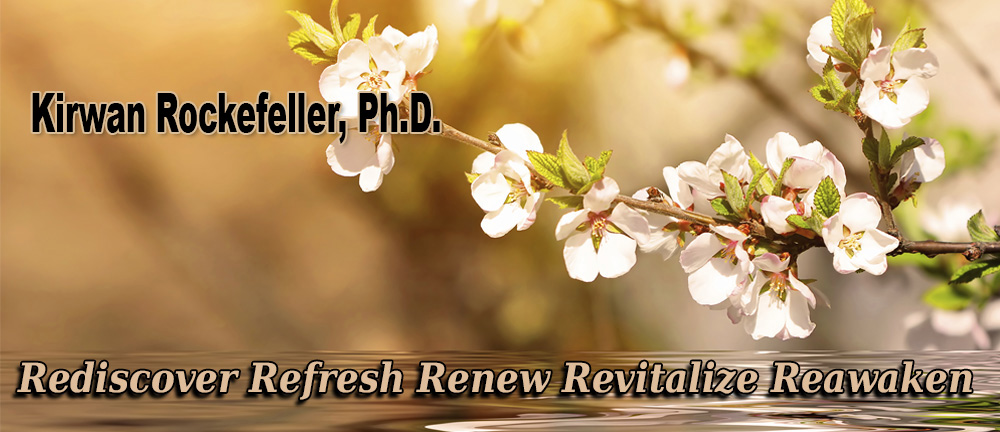Provide your answer to the question using just one word or phrase: What is the overall atmosphere evoked by the background tones?

Calming